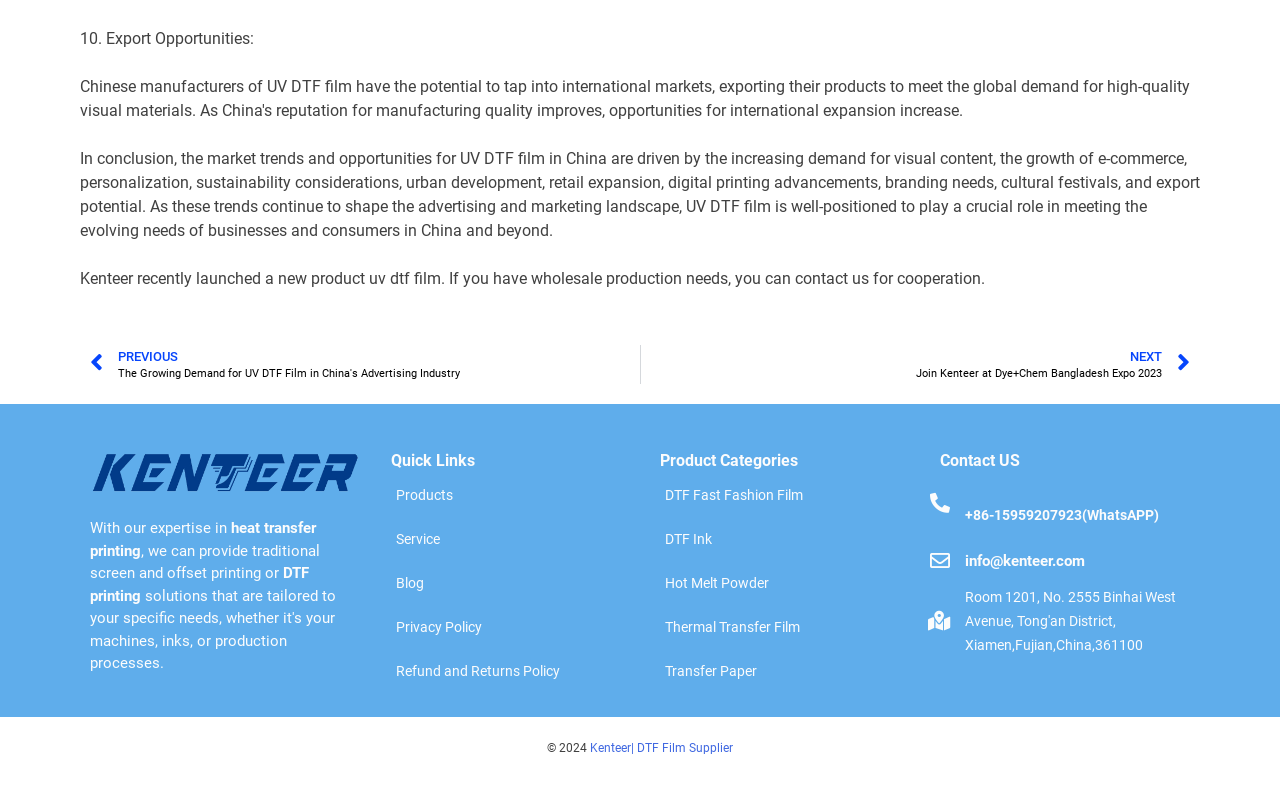Determine the bounding box coordinates for the clickable element to execute this instruction: "Visit the 'Home' page". Provide the coordinates as four float numbers between 0 and 1, i.e., [left, top, right, bottom].

None